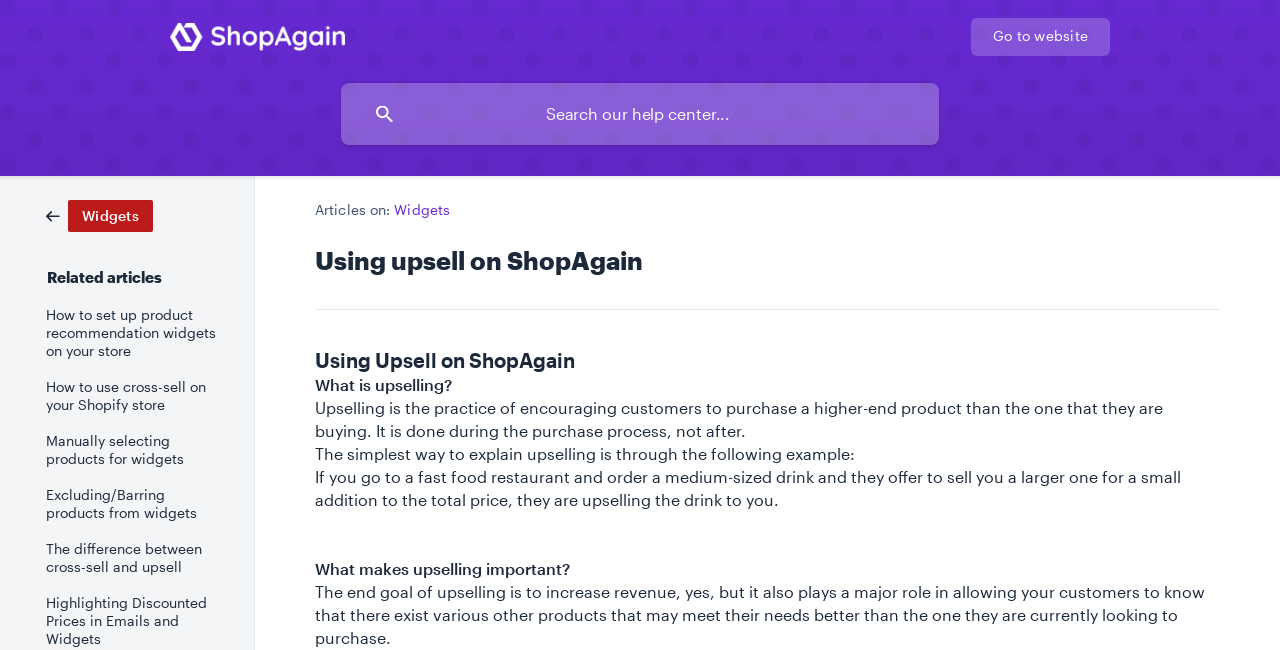Using the description: "parent_node: Go to website", determine the UI element's bounding box coordinates. Ensure the coordinates are in the format of four float numbers between 0 and 1, i.e., [left, top, right, bottom].

[0.133, 0.028, 0.27, 0.078]